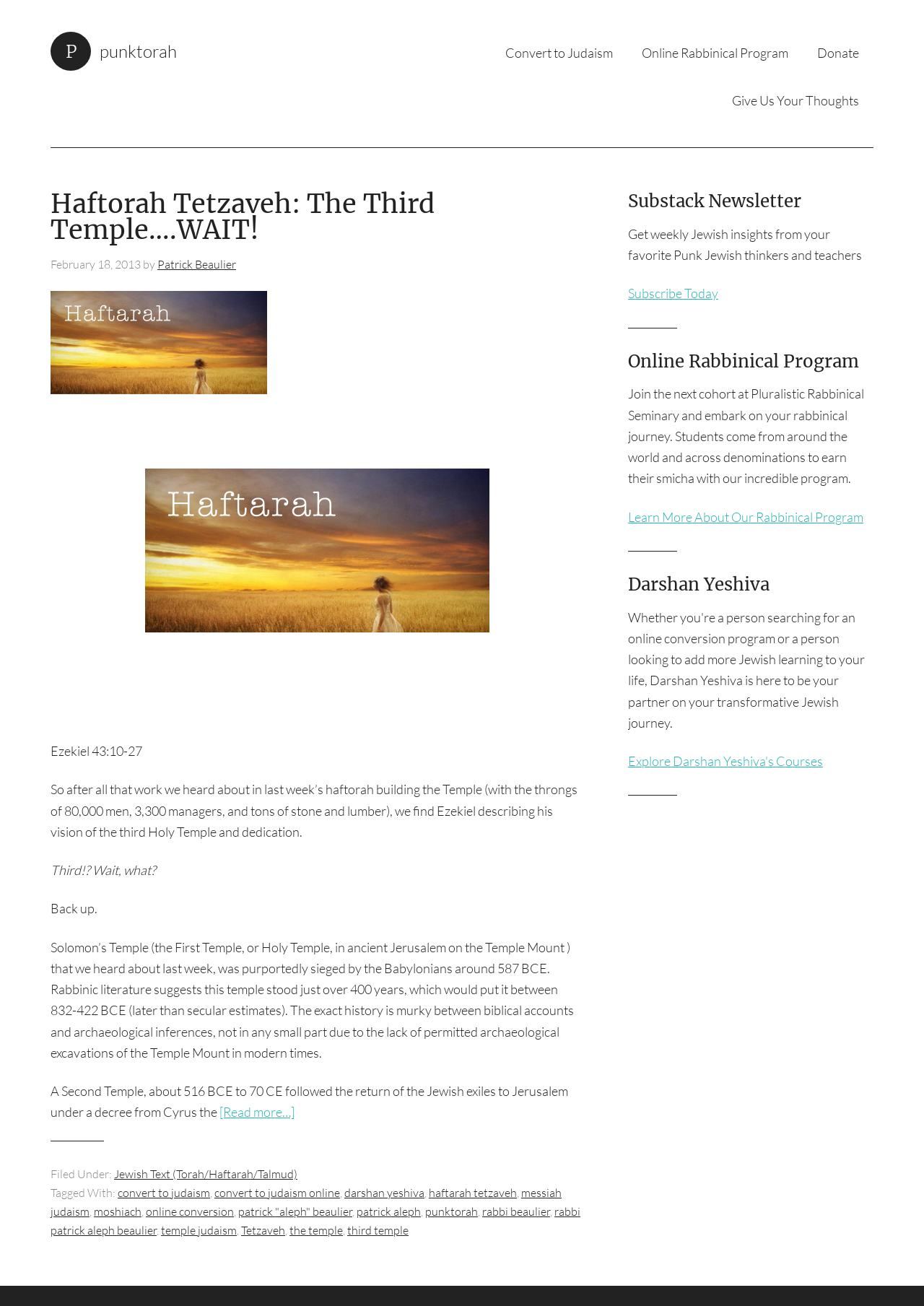Find the bounding box coordinates of the element you need to click on to perform this action: 'Explore Darshan Yeshiva's Courses'. The coordinates should be represented by four float values between 0 and 1, in the format [left, top, right, bottom].

[0.68, 0.577, 0.891, 0.589]